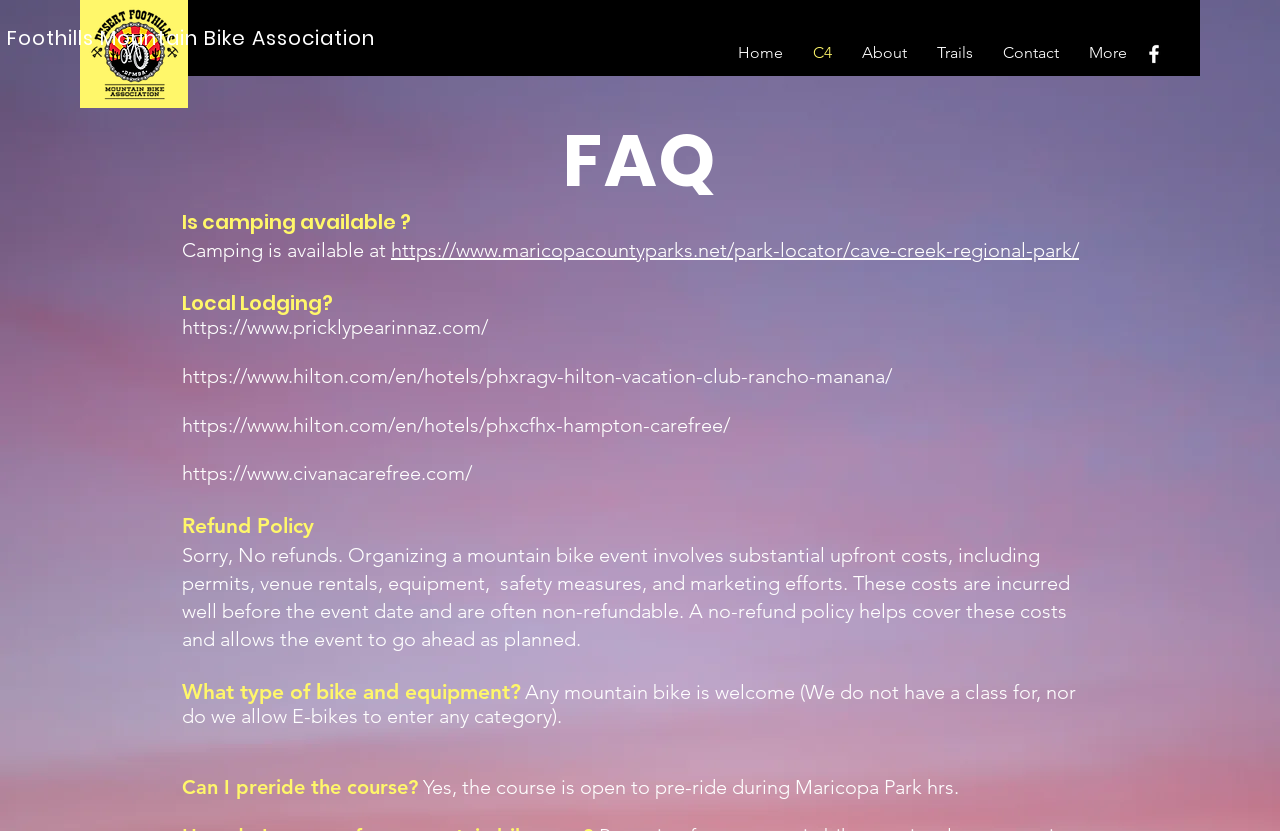Answer with a single word or phrase: 
When can the course be pre-ridden?

During Maricopa Park hrs